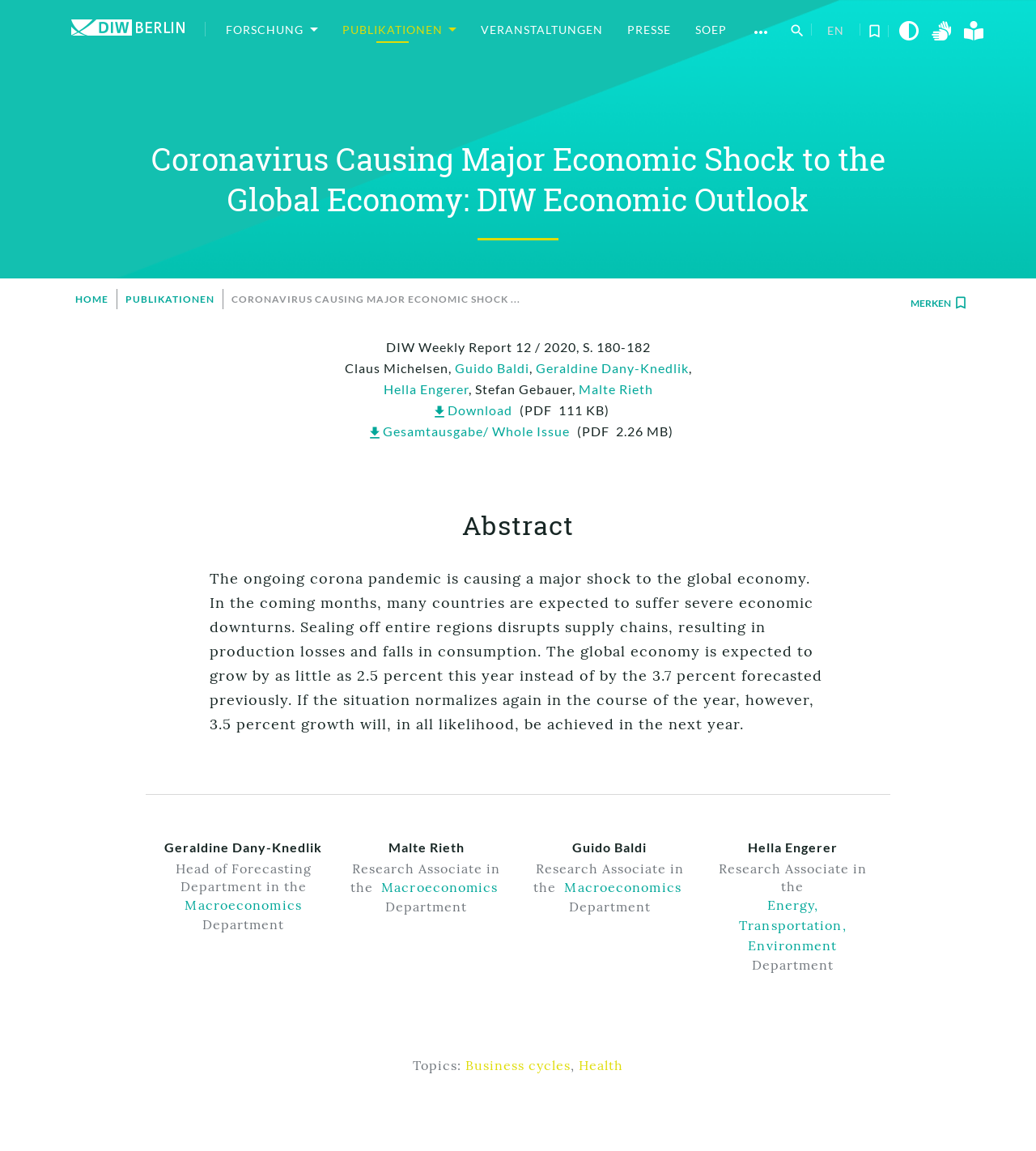Answer the question with a brief word or phrase:
What is the file size of the whole issue PDF?

2.26 MB